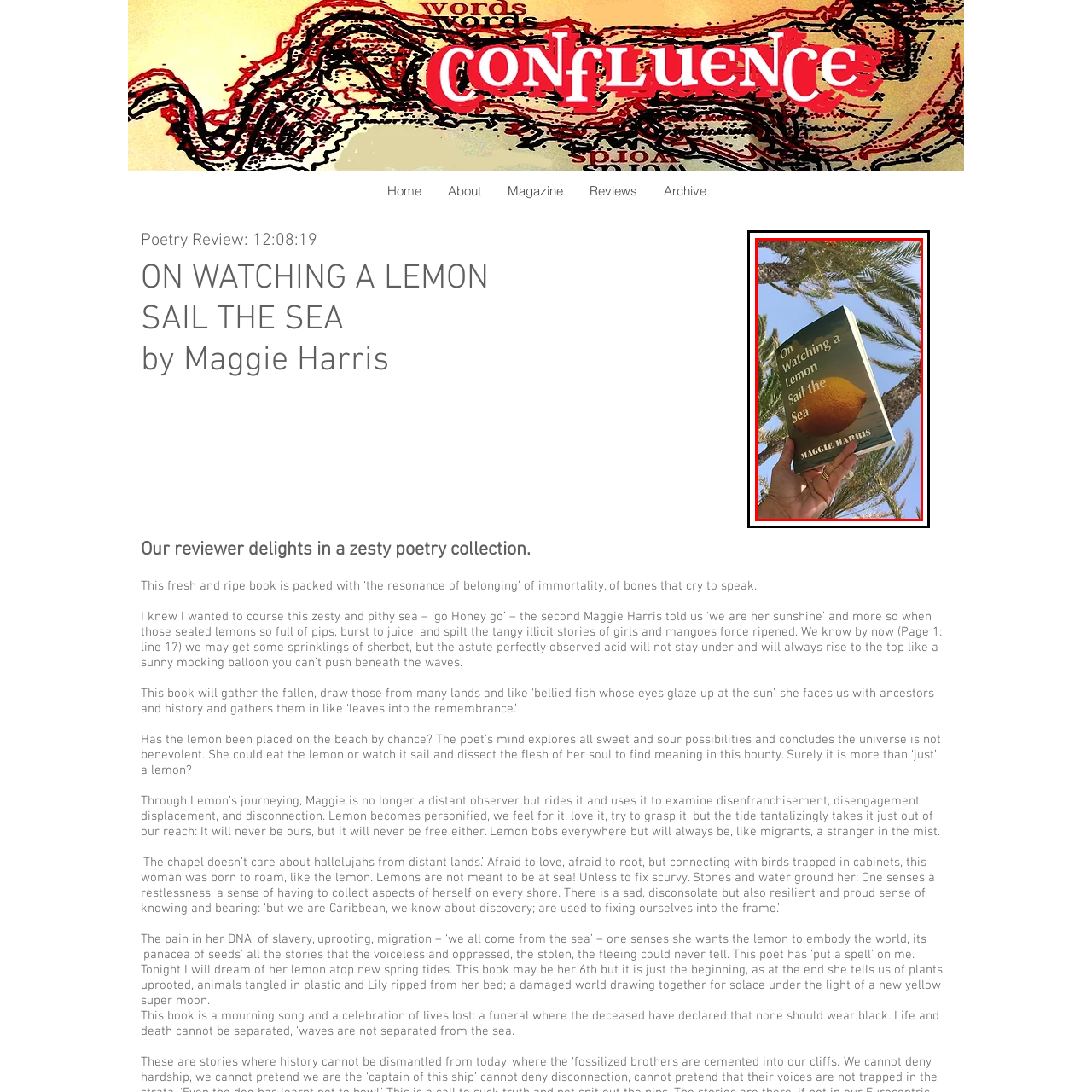Craft a detailed and vivid caption for the image that is highlighted by the red frame.

The image captures a hand holding the book titled "On Watching a Lemon Sail the Sea" by Maggie Harris, prominently displaying the vibrant yellow lemon and the serene backdrop of a blue sky. Flanking the scene are the graceful fronds of palm trees, enhancing the tropical ambiance. This book, part of a poetry collection, delves into themes of belonging, nature, and the emotional journey of exploring one's identity. The cover art, featuring the lemon against the tranquil sea, invites readers to contemplate the sweet and sour aspects of life and the deeper meanings woven into the poet's reflections.